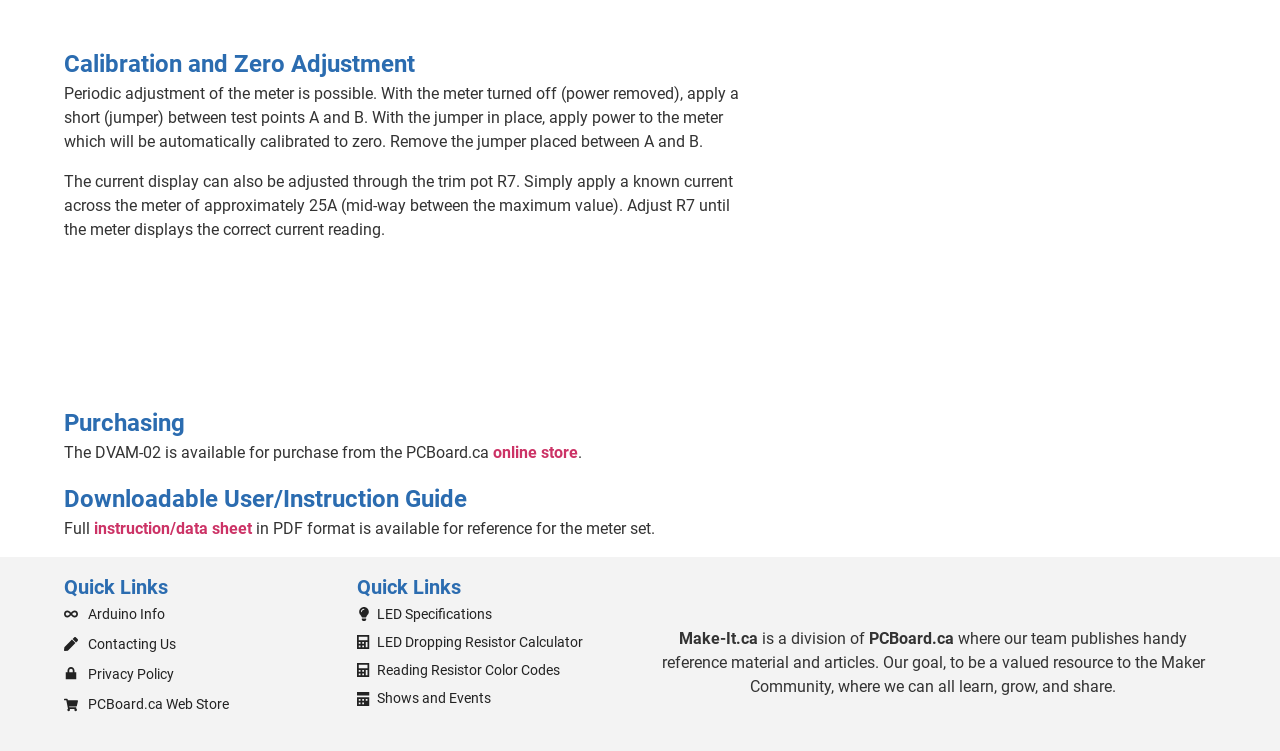Pinpoint the bounding box coordinates of the element to be clicked to execute the instruction: "Download the 'instruction/data sheet'".

[0.073, 0.69, 0.197, 0.716]